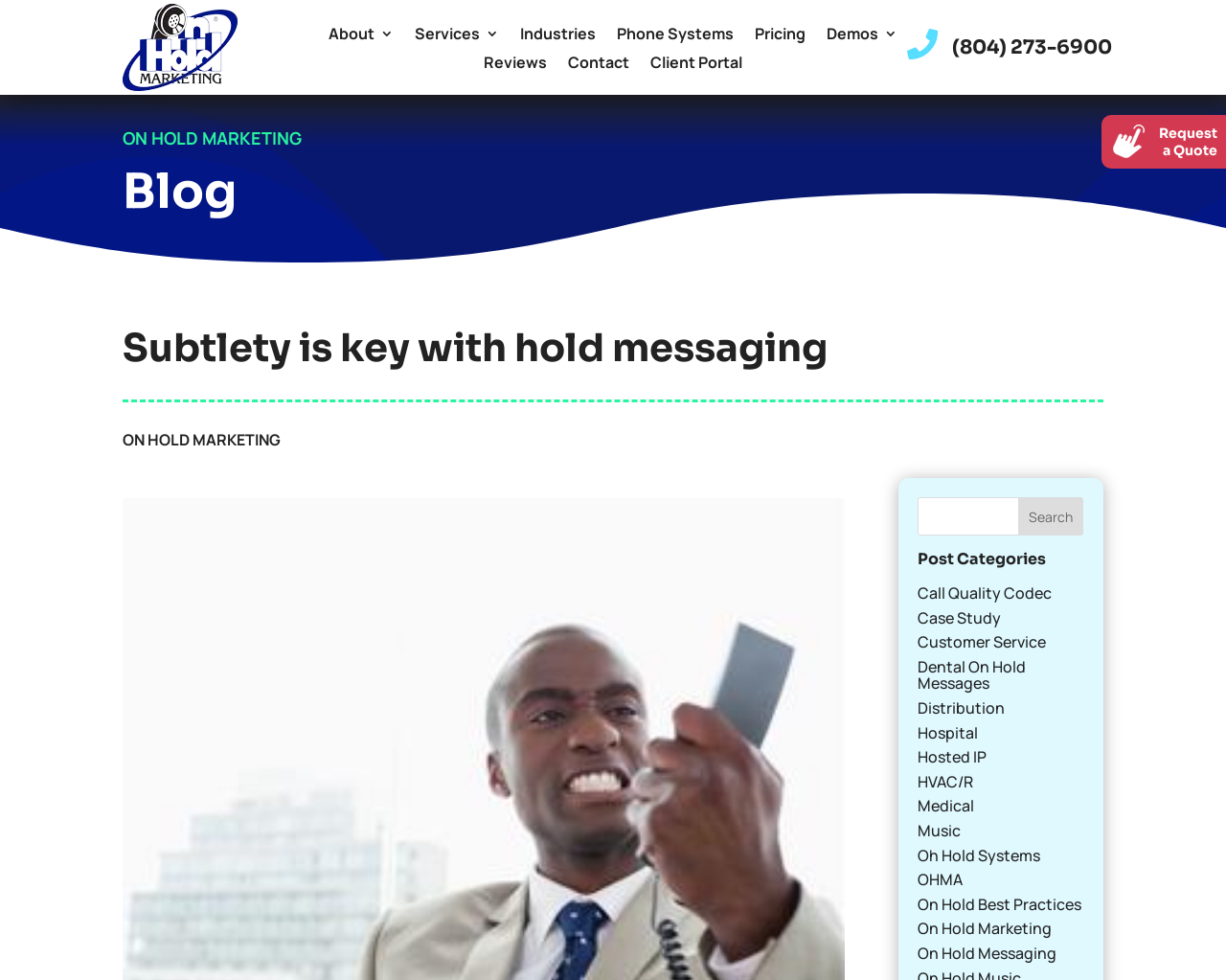Provide a single word or phrase answer to the question: 
What is the phone number?

(804) 273-6900